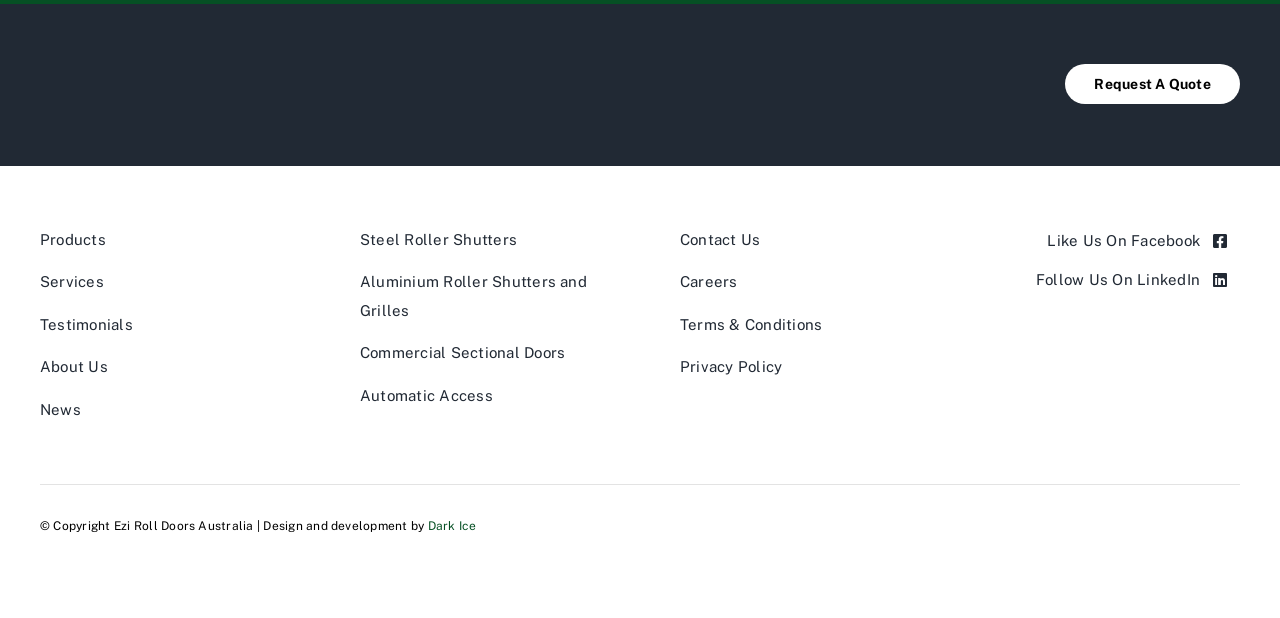Locate the bounding box of the UI element based on this description: "Commercial Sectional Doors". Provide four float numbers between 0 and 1 as [left, top, right, bottom].

[0.281, 0.549, 0.469, 0.595]